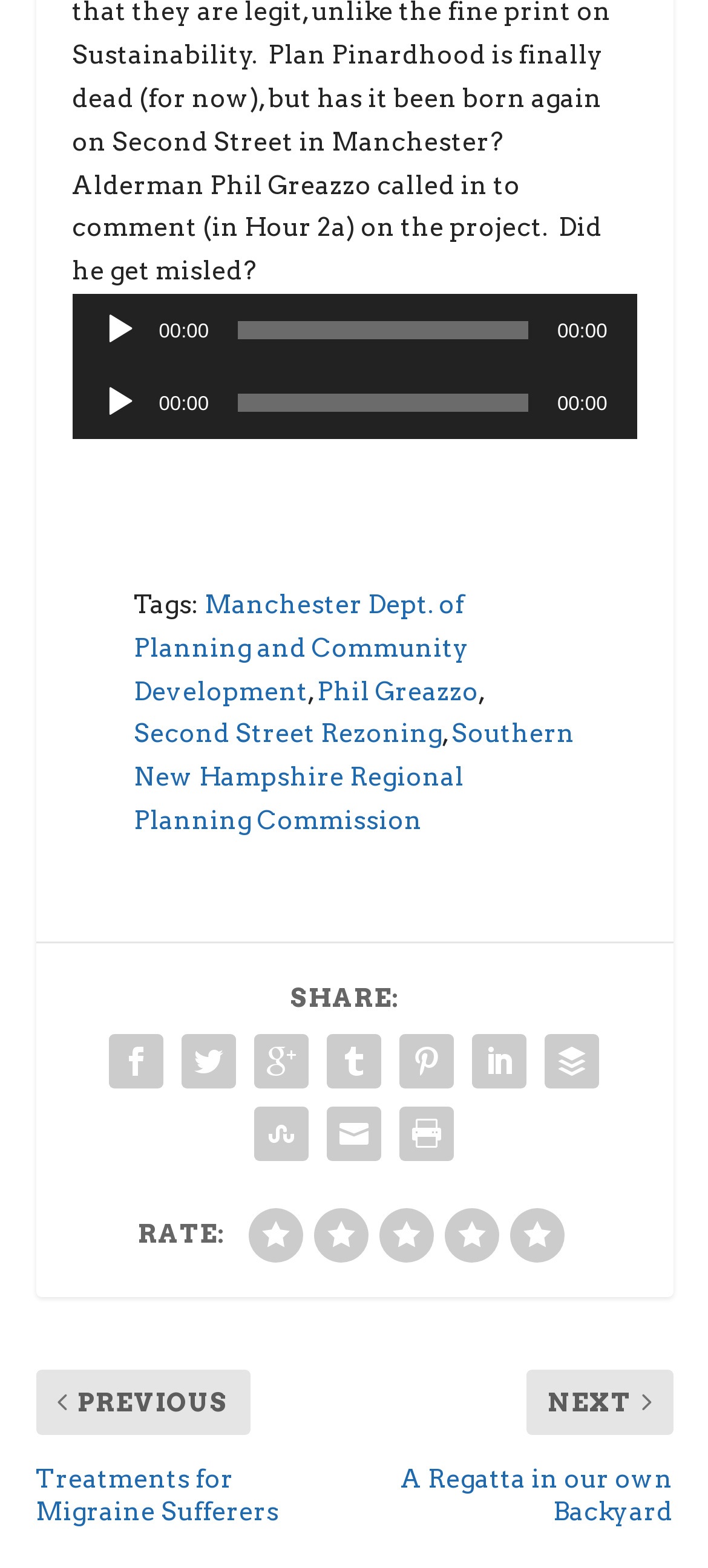Bounding box coordinates are specified in the format (top-left x, top-left y, bottom-right x, bottom-right y). All values are floating point numbers bounded between 0 and 1. Please provide the bounding box coordinate of the region this sentence describes: aria-label="Play" title="Play"

[0.142, 0.199, 0.194, 0.222]